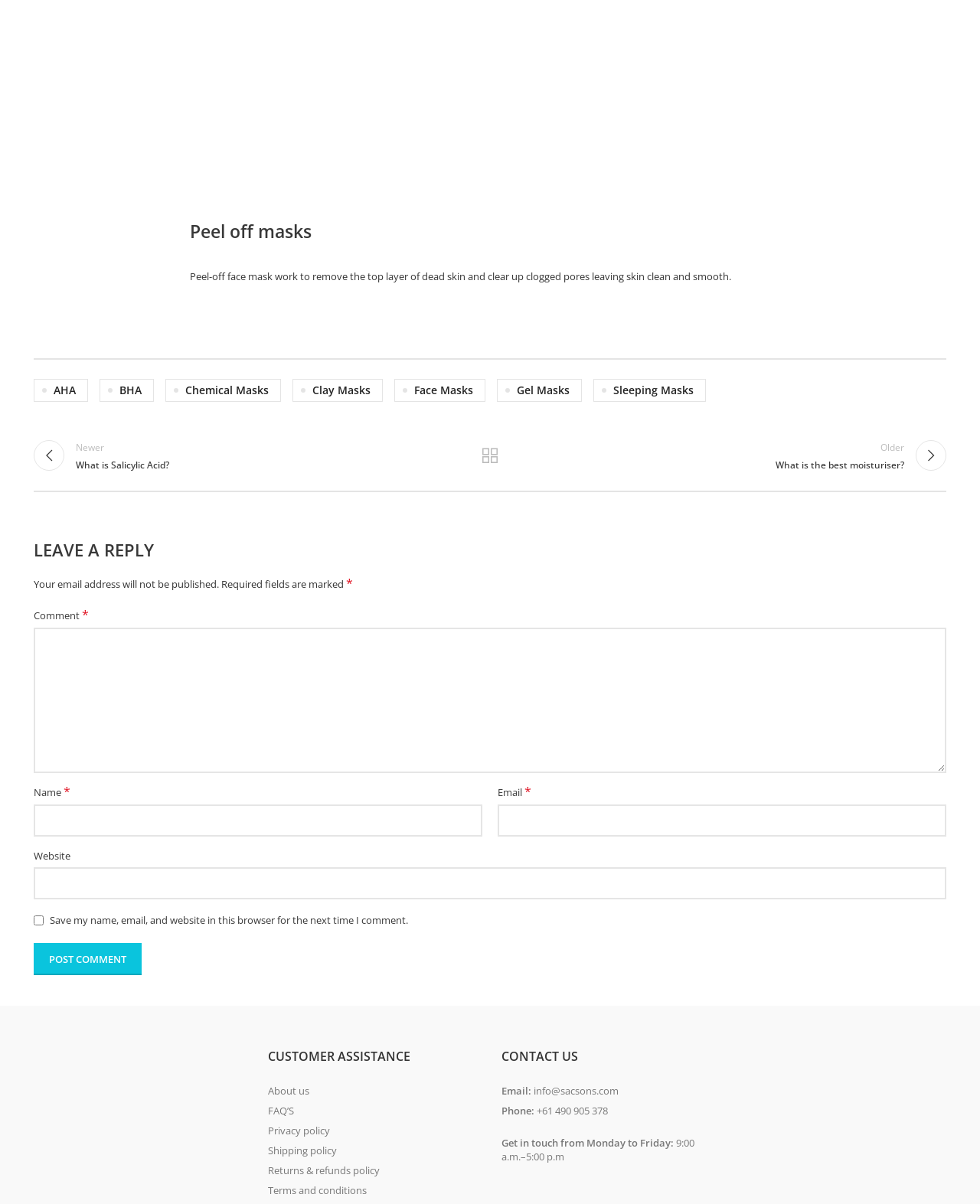What type of masks are discussed on this webpage?
Use the information from the screenshot to give a comprehensive response to the question.

The webpage has a heading 'Peel off masks' and a static text 'Peel-off face mask work to remove the top layer of dead skin and clear up clogged pores leaving skin clean and smooth.' which indicates that the webpage is discussing peel-off face masks.